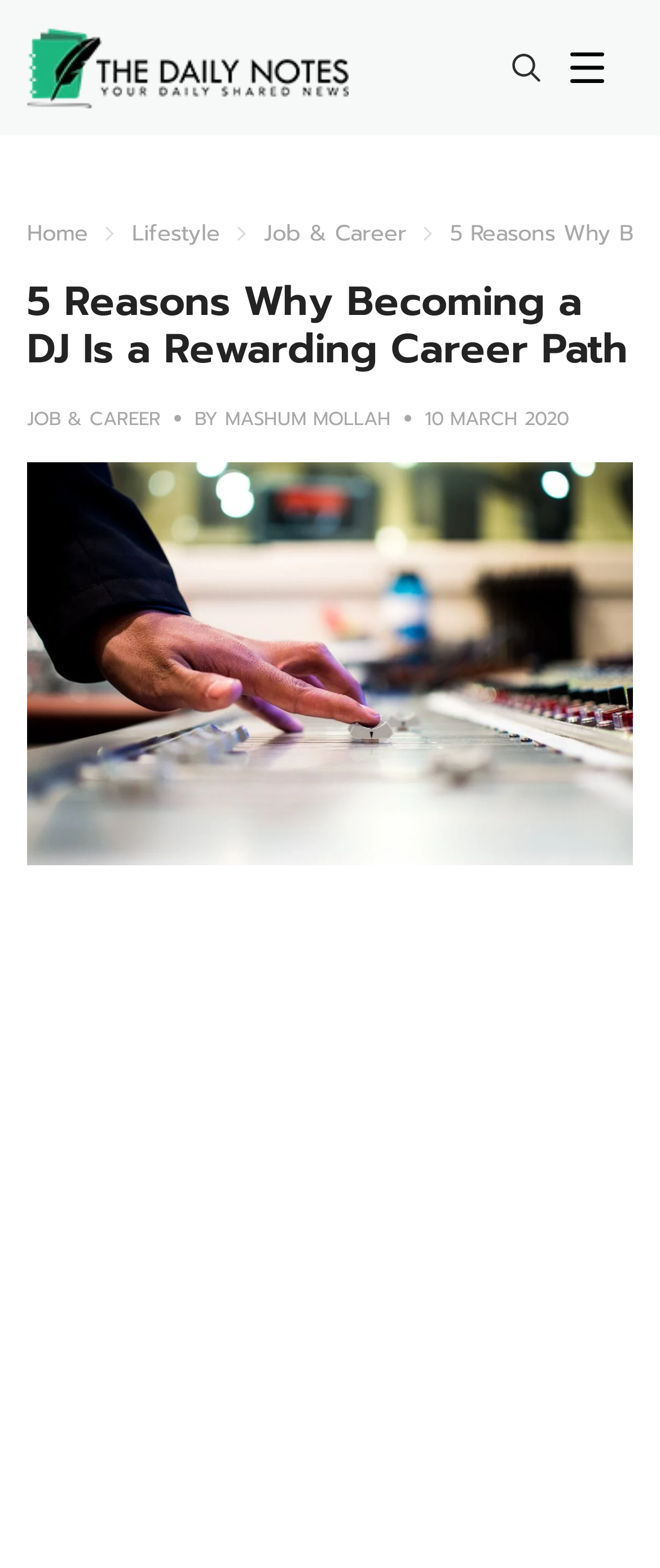From the webpage screenshot, identify the region described by Part 1. Provide the bounding box coordinates as (top-left x, top-left y, bottom-right x, bottom-right y), with each value being a floating point number between 0 and 1.

None